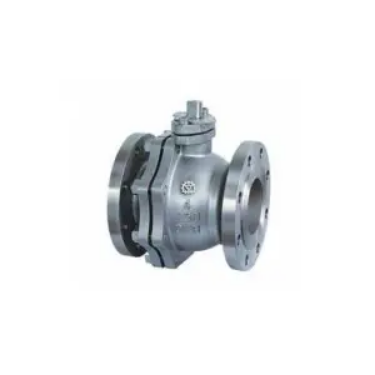What is the purpose of the valve's design?
Could you answer the question with a detailed and thorough explanation?

The caption states that the valve is engineered to provide reliable sealing and reduce leakages, which is essential for maintaining system integrity.